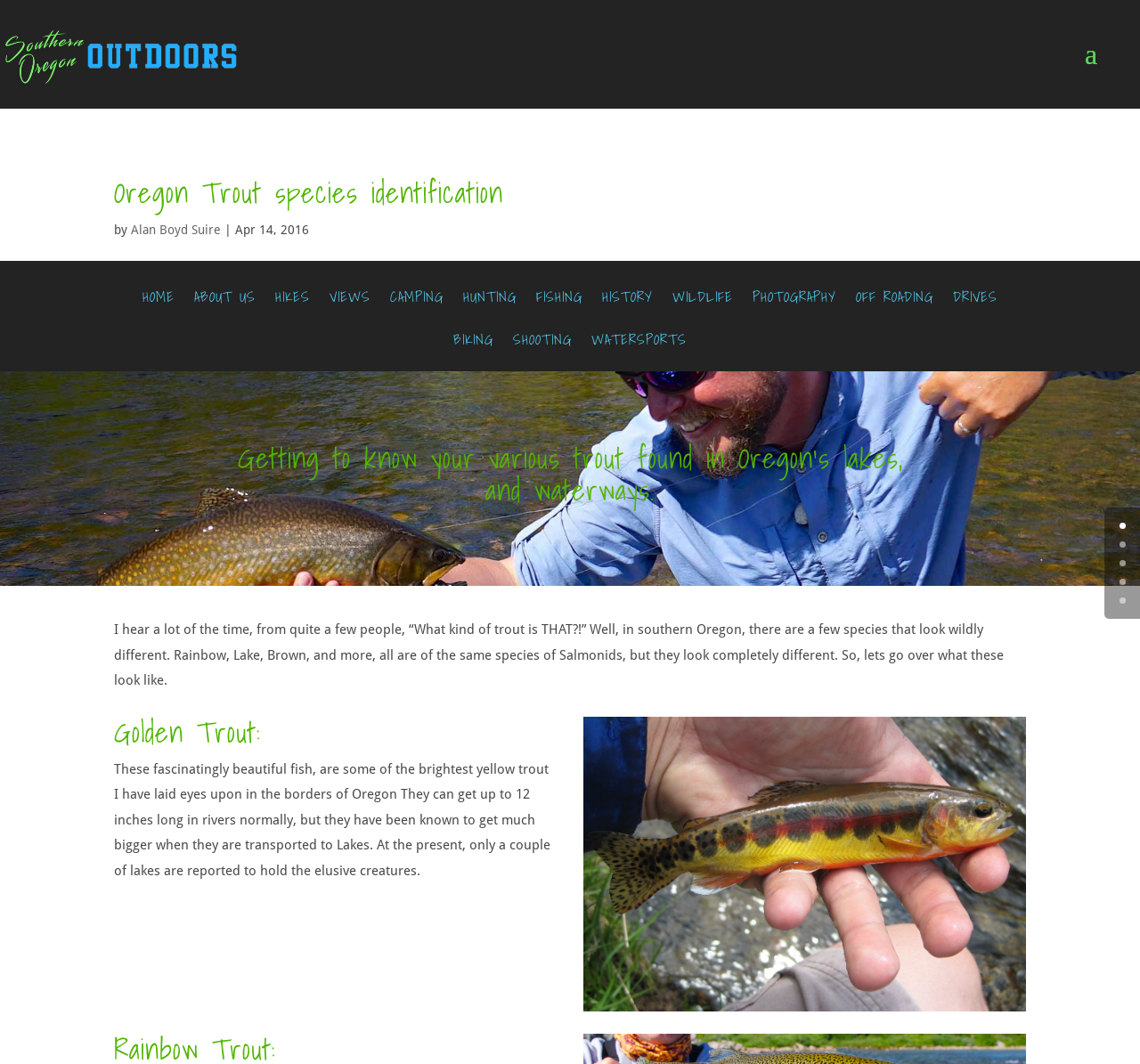Explain the webpage's design and content in an elaborate manner.

The webpage is about Oregon Trout species identification, with a focus on educating readers about the different types of trout found in Oregon's lakes and waterways. At the top left corner, there is a logo image with the text "Great Oregon Outdoors" next to it, which is also a link. Below this, there is a search bar that spans the entire width of the page.

The main content of the page is divided into sections, with headings and paragraphs of text. The first section has a heading that reads "Oregon Trout species identification" and is followed by a paragraph of text that introduces the topic. The author's name, "Alan Boyd Suire", is mentioned, along with the date "Apr 14, 2016".

To the right of the main content, there is a navigation menu with links to various sections of the website, including "HOME", "ABOUT US", "HIKES", "VIEWS", and others. These links are arranged horizontally and take up about a quarter of the page's width.

The main content continues with a heading that reads "Getting to know your various trout found in Oregon's lakes, and waterways." This is followed by a paragraph of text that discusses the different species of trout found in southern Oregon. There are also headings and paragraphs dedicated to specific types of trout, such as "Golden Trout", which include descriptions and characteristics of each species.

At the bottom of the page, there are links to page numbers, ranging from "0" to "4", which are aligned to the right edge of the page. There is also a link at the very bottom of the page, but its purpose is unclear.